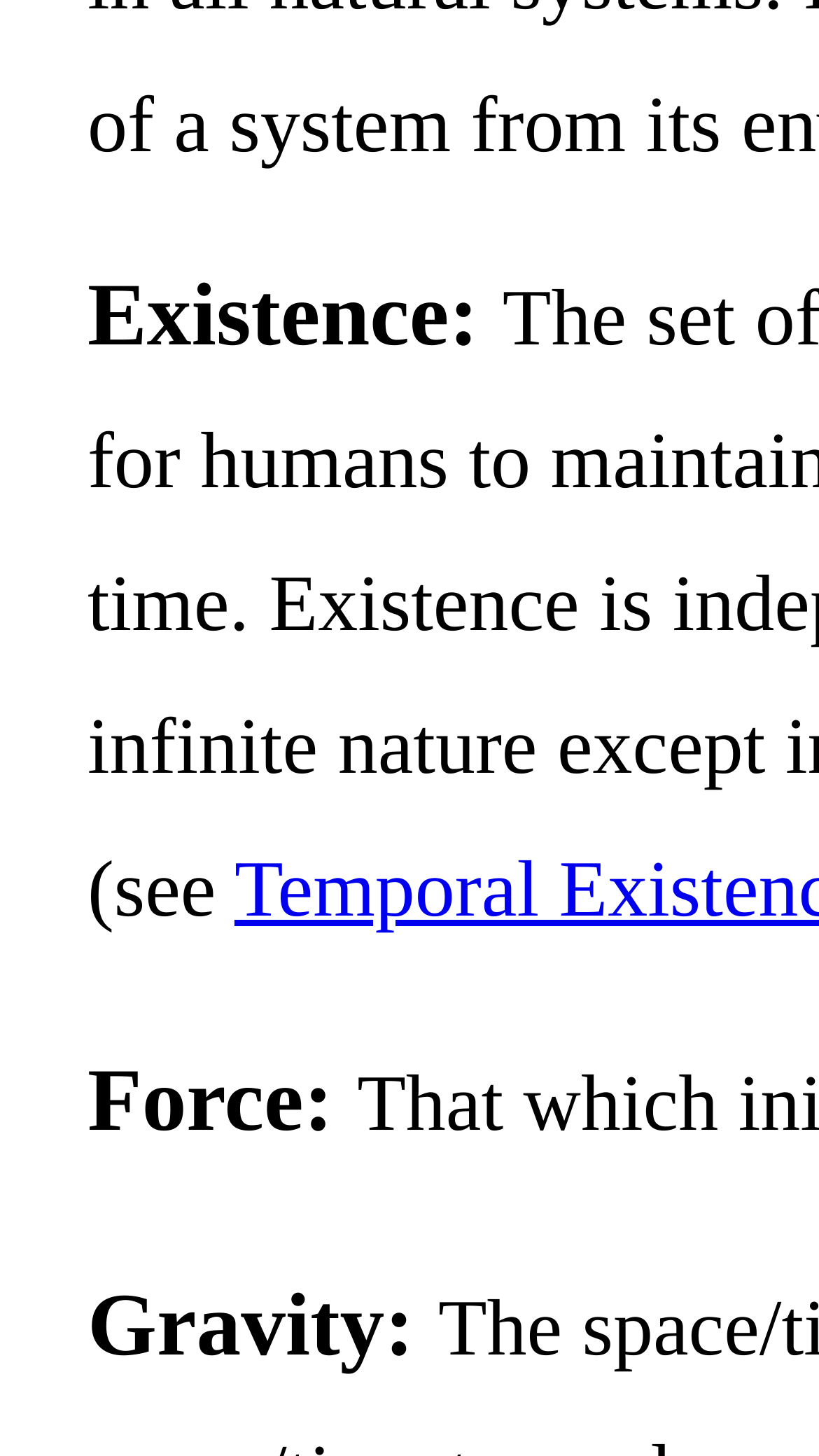Bounding box coordinates are specified in the format (top-left x, top-left y, bottom-right x, bottom-right y). All values are floating point numbers bounded between 0 and 1. Please provide the bounding box coordinate of the region this sentence describes: Matter:

[0.107, 0.447, 0.469, 0.485]